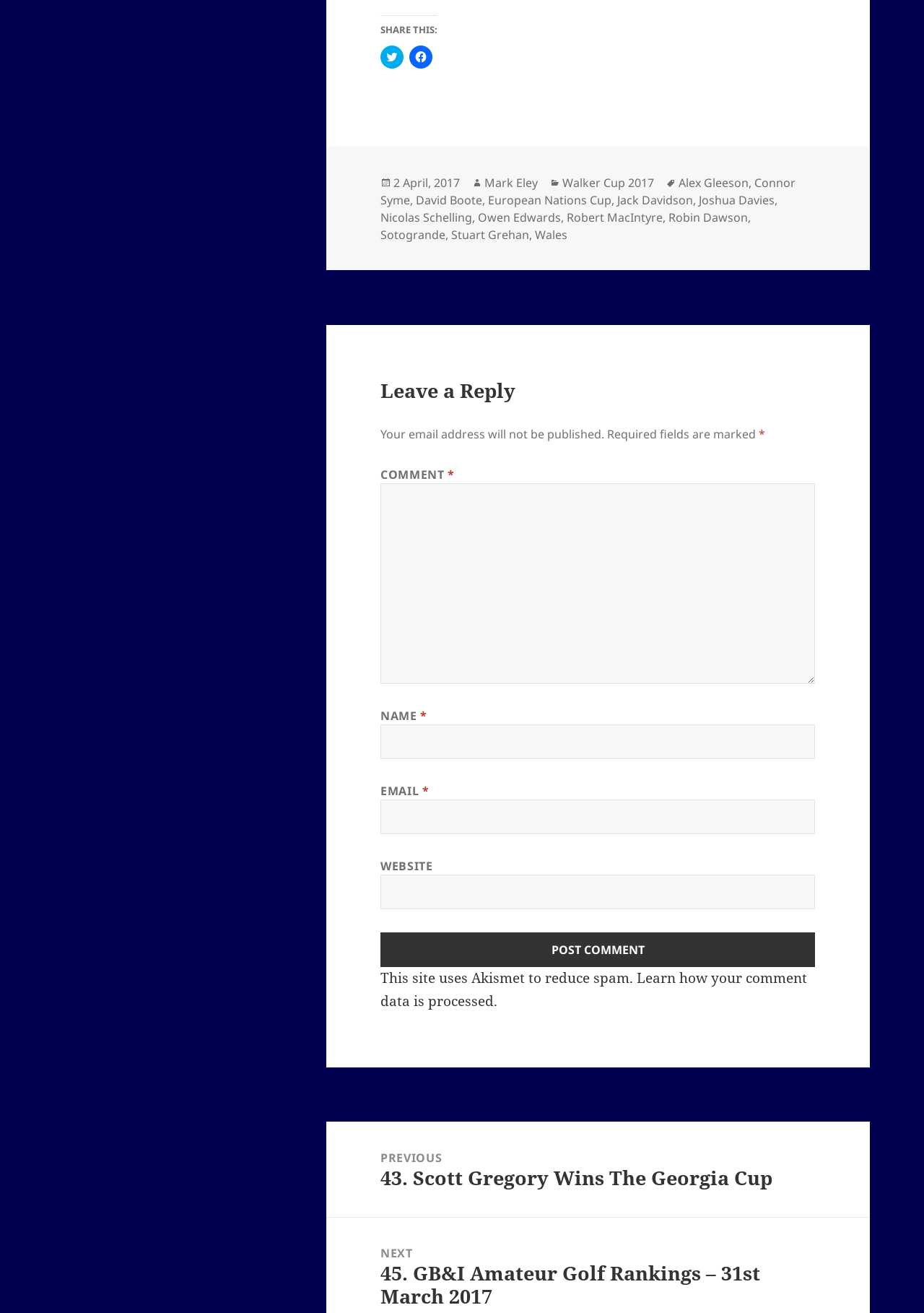Provide a brief response to the question below using a single word or phrase: 
What is the category of the post?

Walker Cup 2017